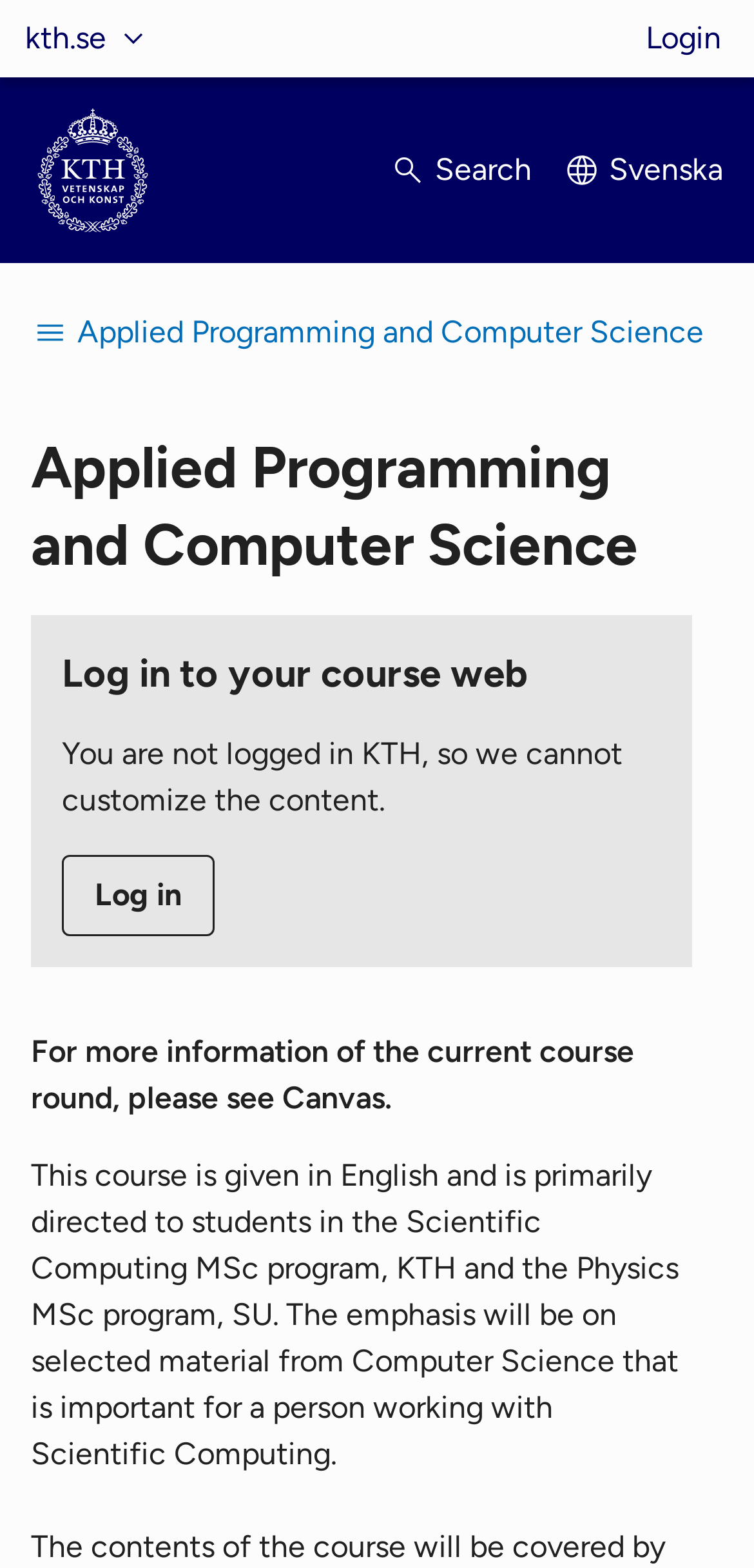Describe all visible elements and their arrangement on the webpage.

The webpage is about Applied Programming and Computer Science (DD2325) at KTH. At the top left, there is a navigation menu labeled "Websites" with a button "kth.se" that is not expanded. To the right of this menu, there is a "Login" link. Below the navigation menu, there is a figure with an image that links to KTH's start page.

In the middle of the top section, there is a search button. To the right of the search button, there is a button labeled "Svenska". Below this section, there is another navigation menu labeled "Applied Programming and Computer Science" with a button that shares the same label.

The main content of the webpage starts with a heading that reads "Applied Programming and Computer Science". Below this heading, there is another heading that says "Log in to your course web". There is a paragraph of text that informs users that they are not logged in to KTH and therefore cannot customize the content. Below this text, there is a "Log in" button.

Further down the page, there is a paragraph of text that provides information about the current course round, directing users to Canvas for more information. Finally, there is a lengthy paragraph that describes the course, including its language, target audience, and emphasis.